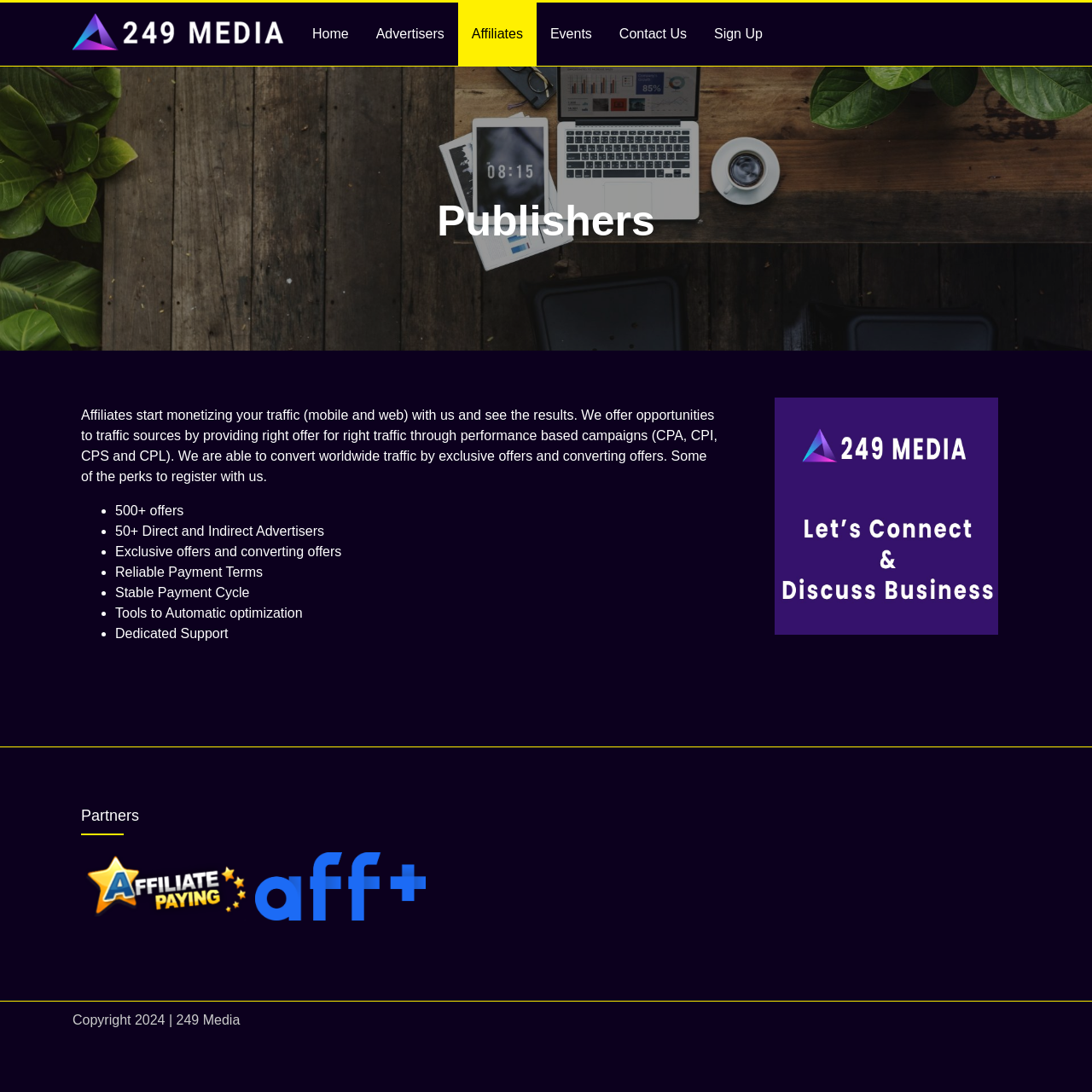Please locate the bounding box coordinates of the element that needs to be clicked to achieve the following instruction: "Click on the 'Contact Us' link". The coordinates should be four float numbers between 0 and 1, i.e., [left, top, right, bottom].

[0.555, 0.002, 0.641, 0.06]